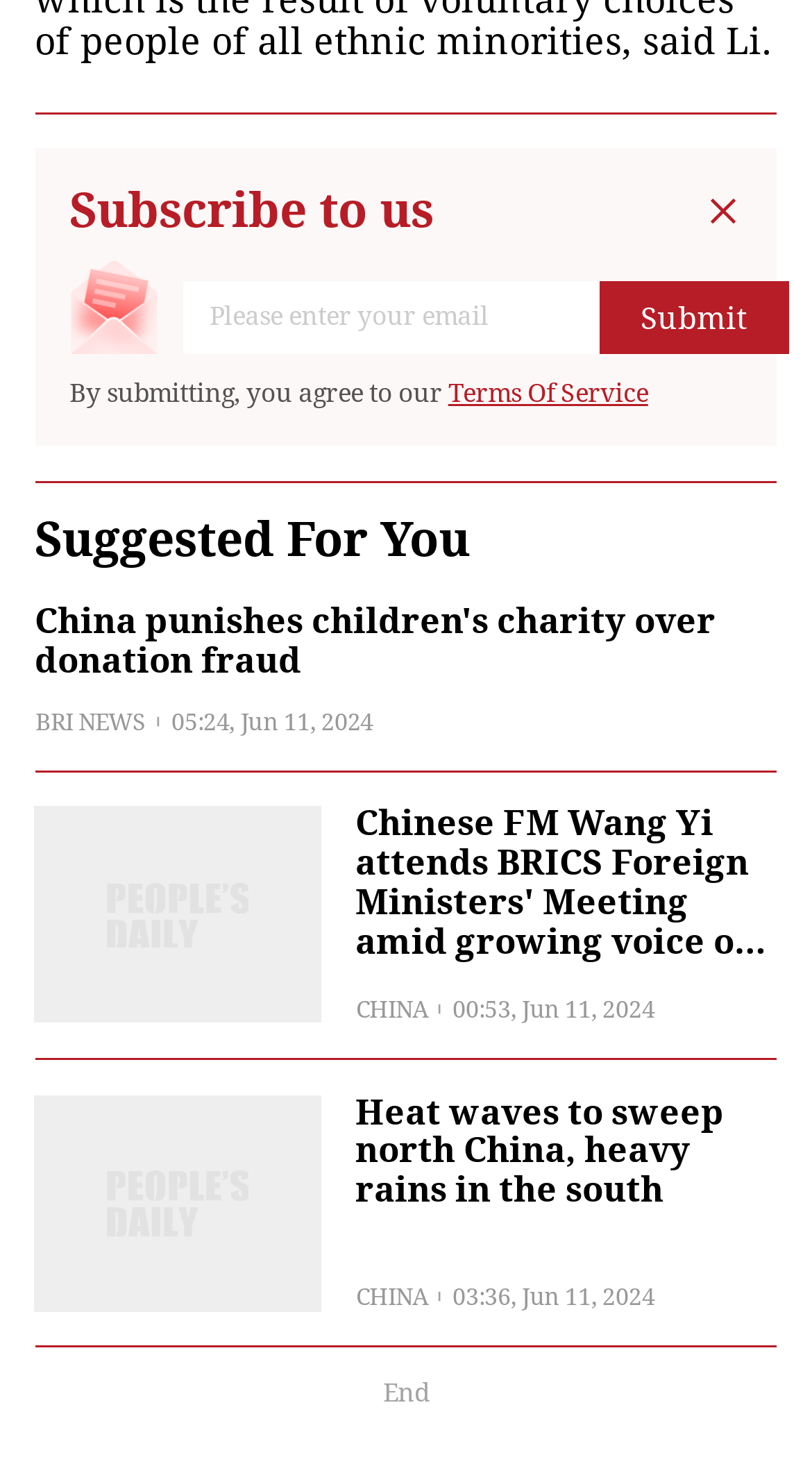What is the last element on the webpage?
Please craft a detailed and exhaustive response to the question.

The last element on the webpage is a static text element labeled 'End', which is located at the bottom of the webpage with a bounding box coordinate of [0.472, 0.94, 0.528, 0.961].